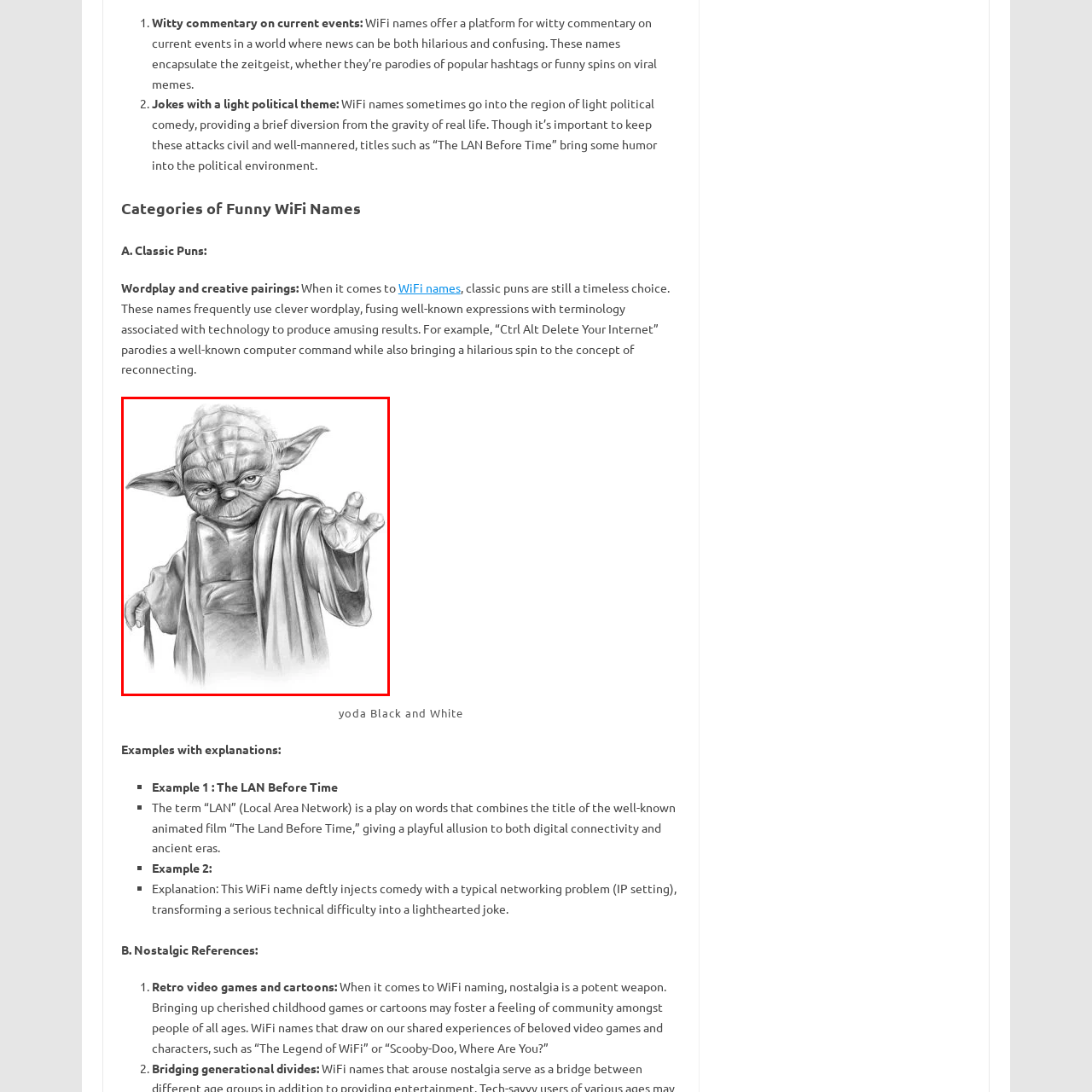What is Yoda extending in the illustration?
Analyze the visual elements found in the red bounding box and provide a detailed answer to the question, using the information depicted in the image.

According to the caption, Yoda is extending one hand forward in the illustration, which is interpreted as a gesture of offering guidance or showing expertise, fitting with his character's role as a teacher and wise being.